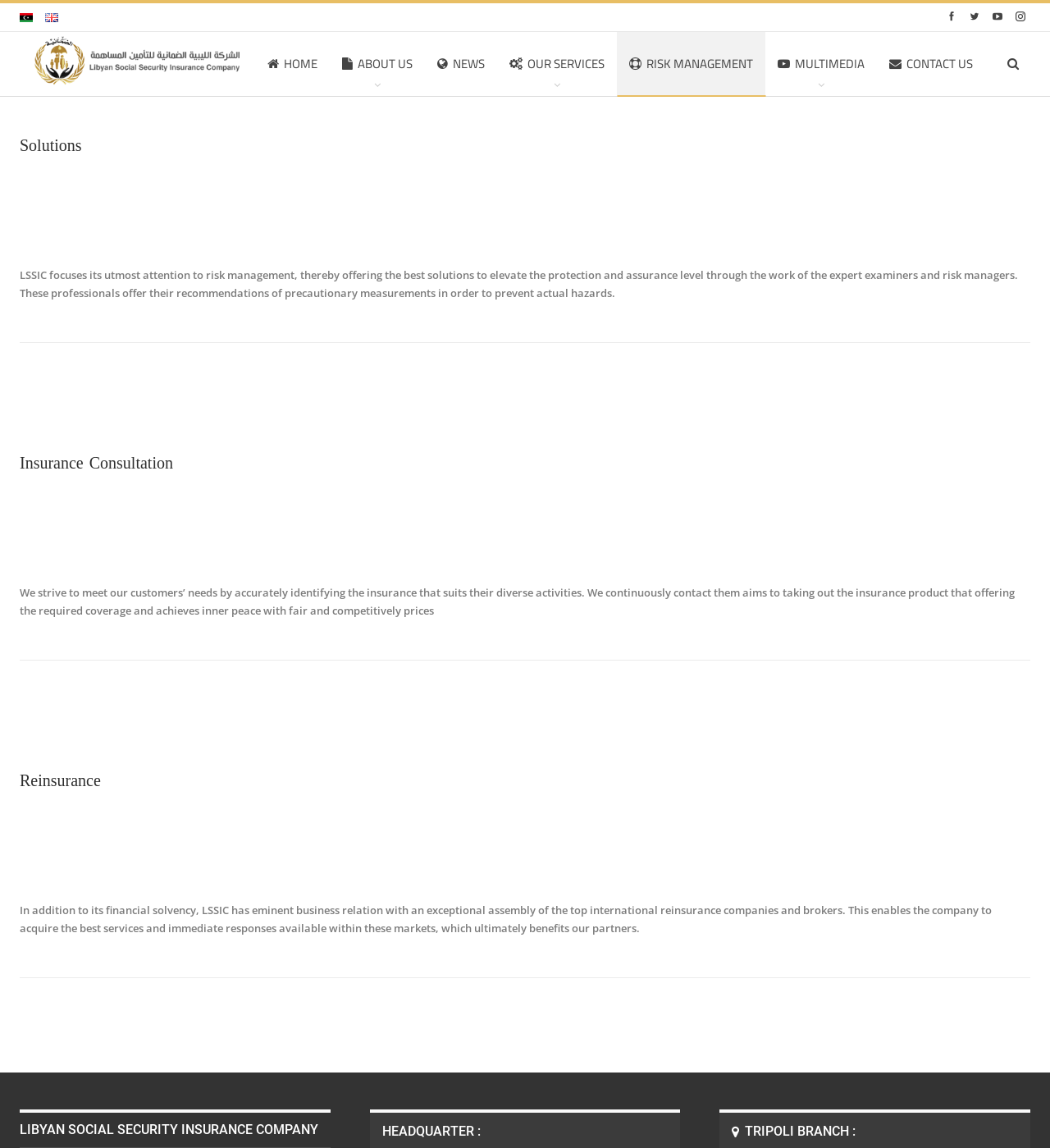How many main services are offered?
Please give a detailed answer to the question using the information shown in the image.

I counted the number of headings under the main element, which are 'Solutions', 'Insurance Consultation', and 'Reinsurance'. These headings seem to represent the main services offered by the company.